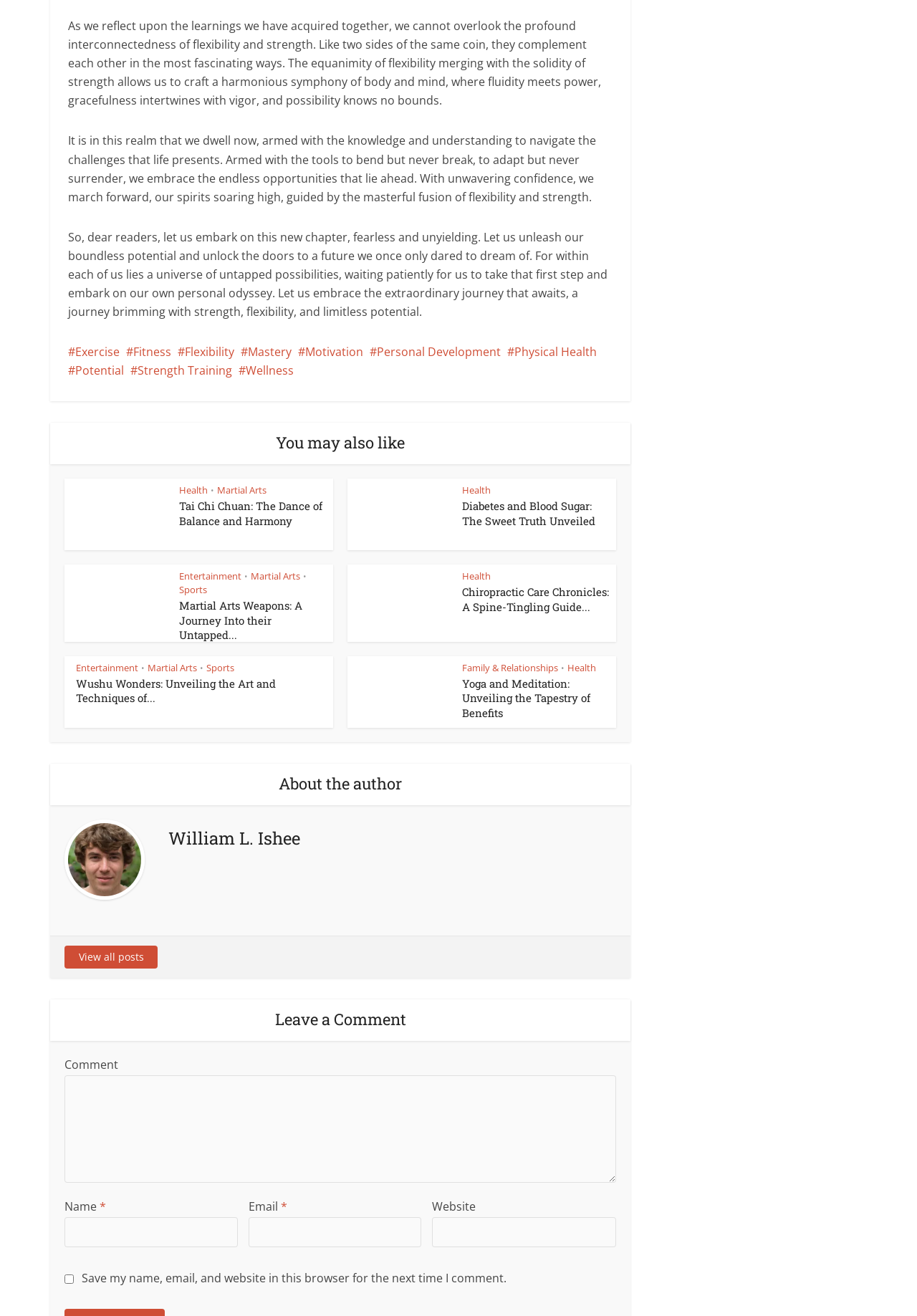Identify the bounding box coordinates of the clickable region necessary to fulfill the following instruction: "Enter your name in the 'Name' field". The bounding box coordinates should be four float numbers between 0 and 1, i.e., [left, top, right, bottom].

[0.07, 0.925, 0.259, 0.948]